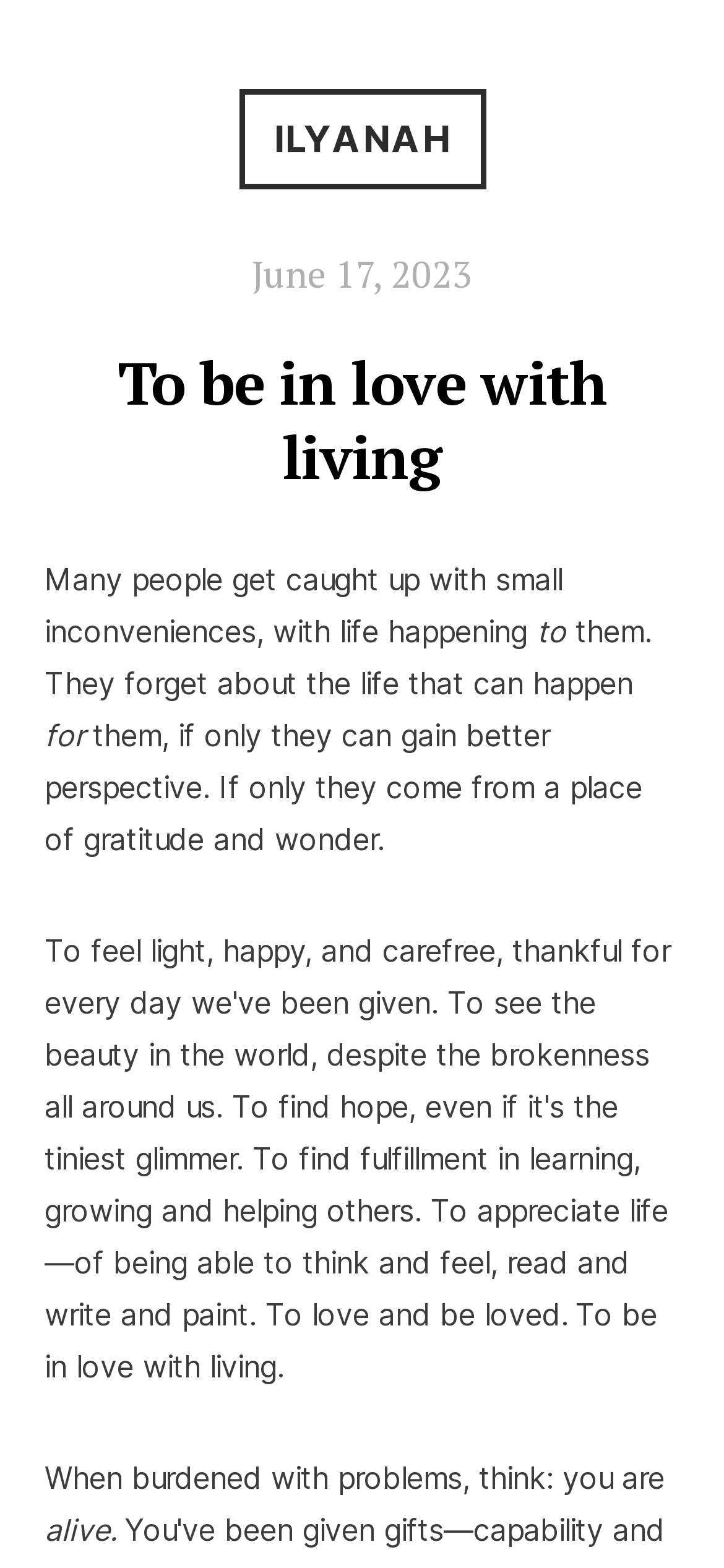Find the bounding box of the web element that fits this description: "Ilyanah".

[0.329, 0.057, 0.671, 0.121]